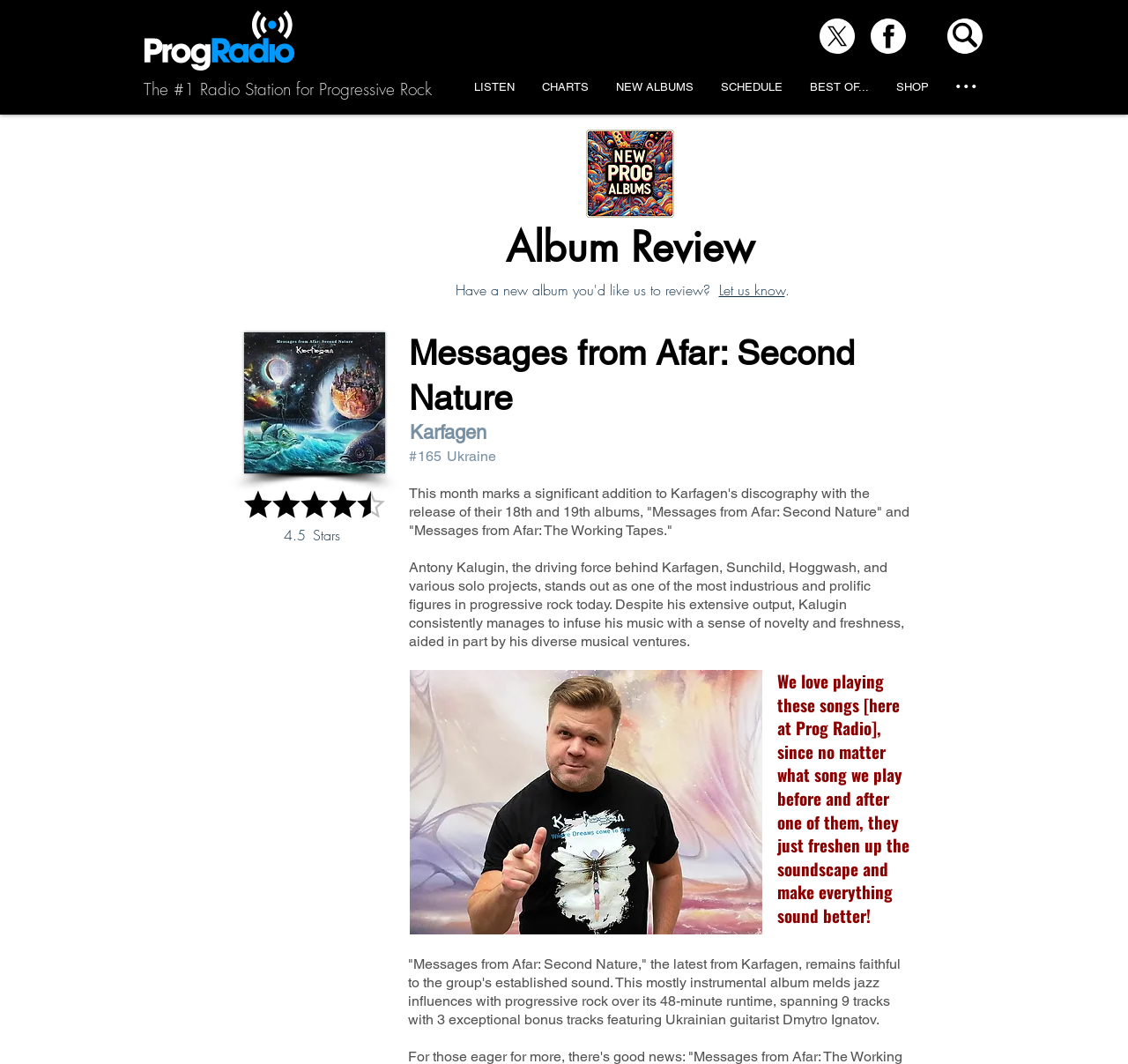How many tracks are in the album 'Messages from Afar: Second Nature'?
Please answer the question as detailed as possible based on the image.

I found this information by reading the text '...spanning 9 tracks...' which indicates that the album has 9 tracks.